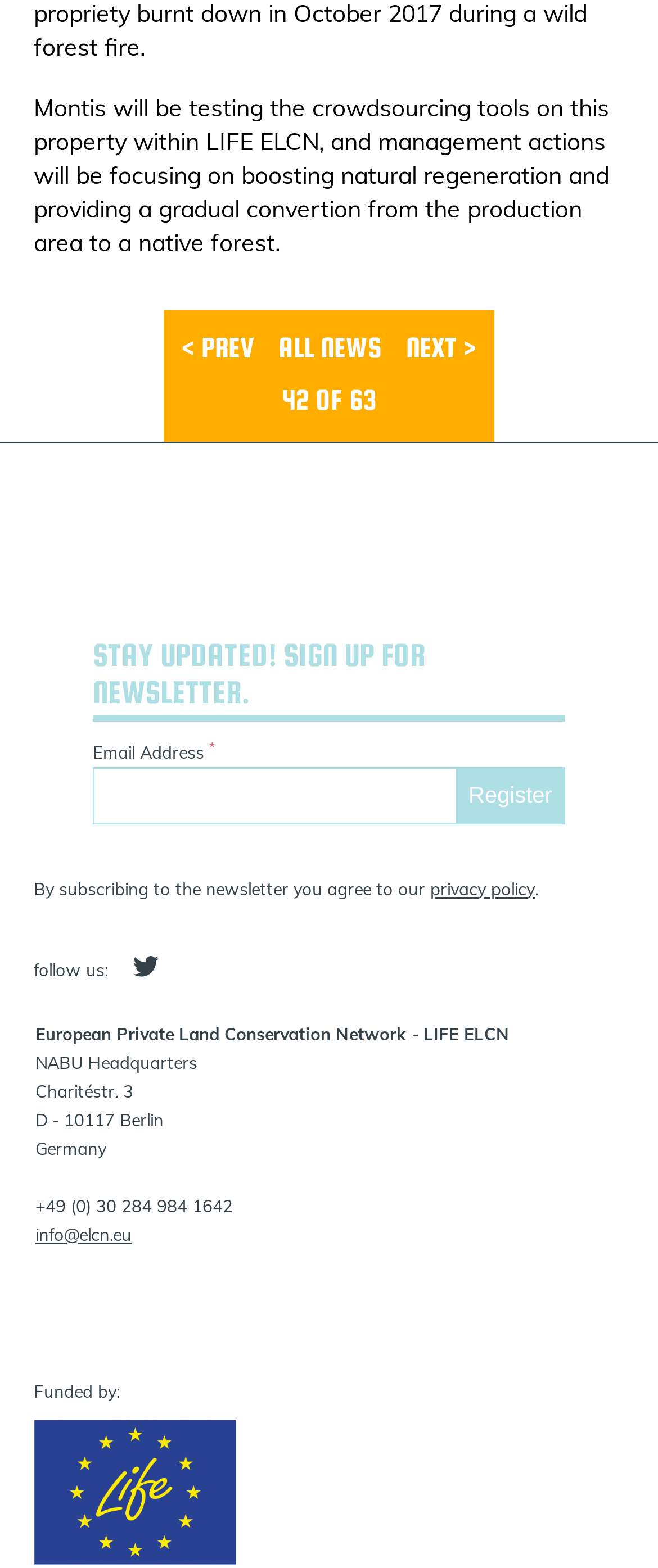Look at the image and answer the question in detail:
How many news items are there in total?

The static text '42 OF 63' on the webpage indicates that there are 63 news items in total, and the current page is showing the 42nd item.